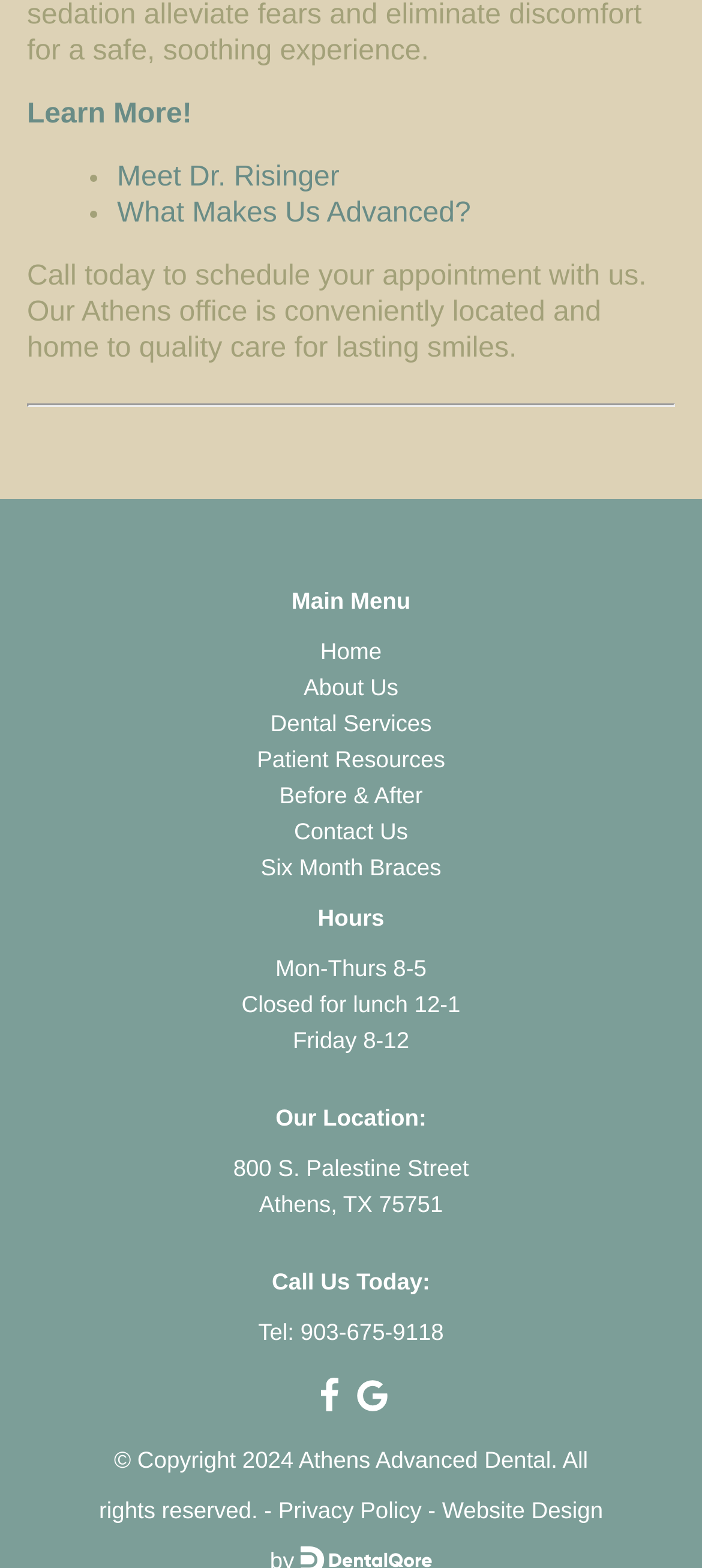Find the bounding box coordinates of the clickable element required to execute the following instruction: "Meet Dr. Risinger". Provide the coordinates as four float numbers between 0 and 1, i.e., [left, top, right, bottom].

[0.167, 0.104, 0.484, 0.123]